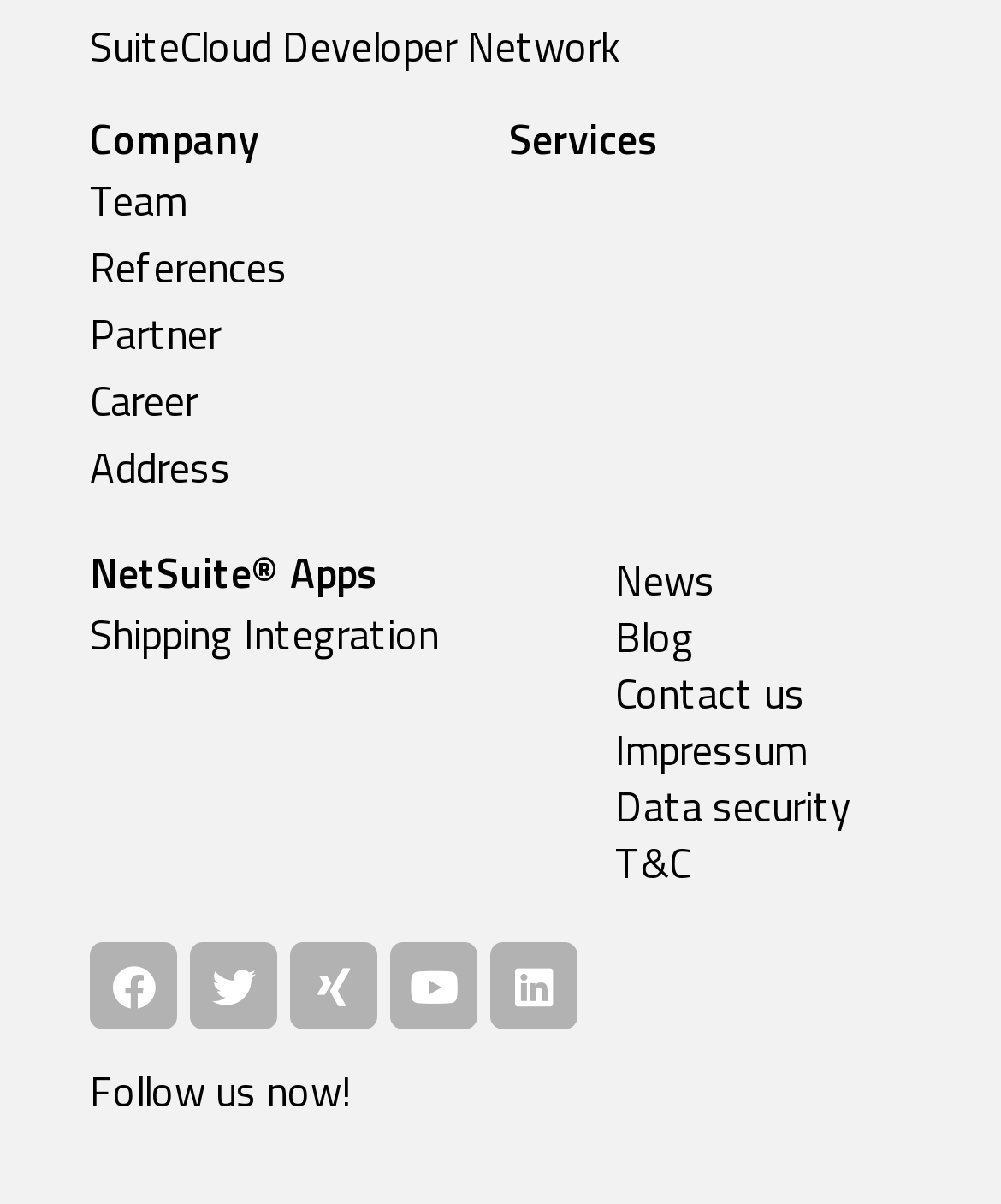Find and provide the bounding box coordinates for the UI element described here: "3rd September 2021". The coordinates should be given as four float numbers between 0 and 1: [left, top, right, bottom].

None